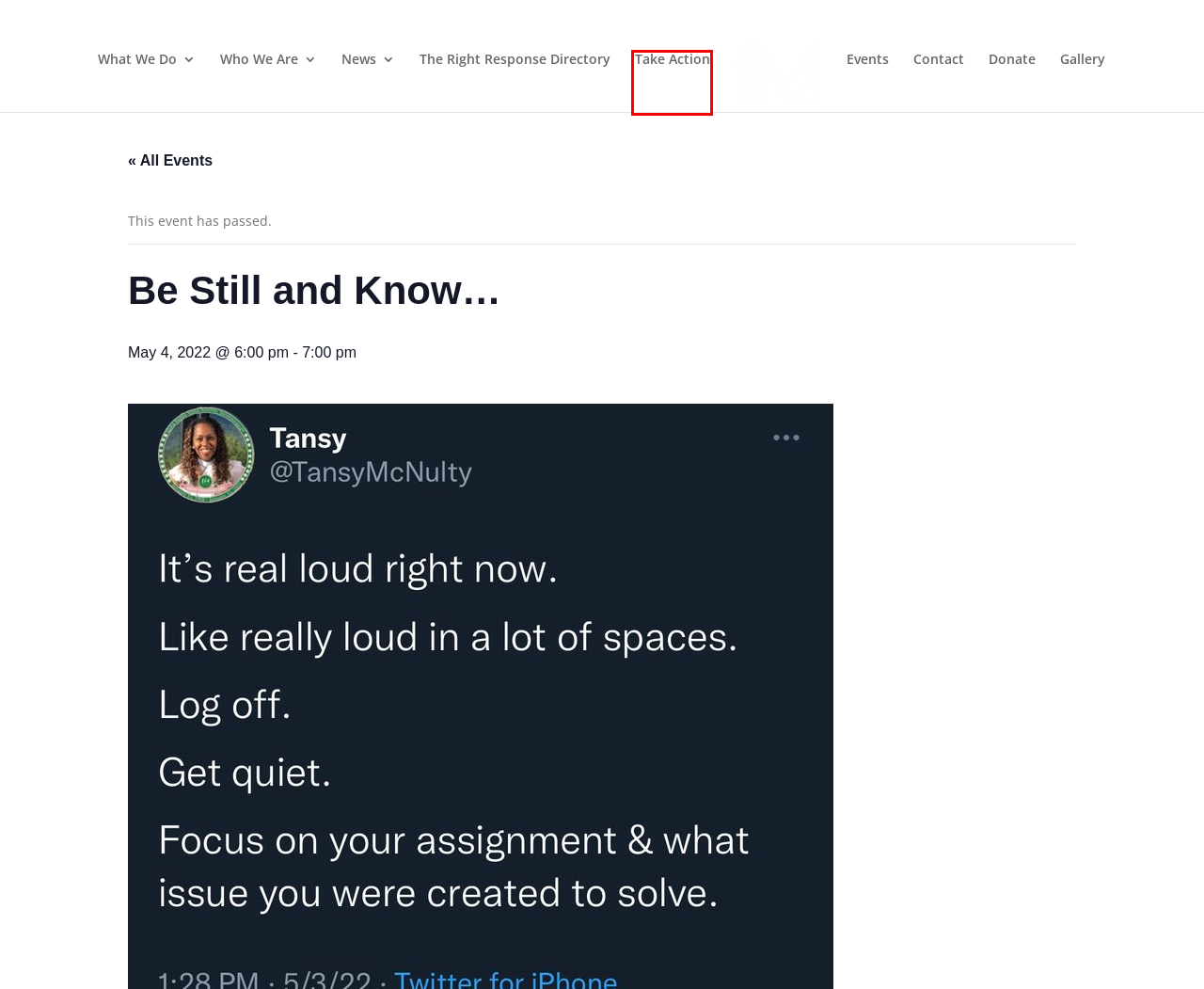Evaluate the webpage screenshot and identify the element within the red bounding box. Select the webpage description that best fits the new webpage after clicking the highlighted element. Here are the candidates:
A. Events from May 25 – February 25 – 1m4
B. Take Action - 1m4
C. 1 Million Madly Motivated Moms | Community empowerment!
D. Gallery - 1m4
E. What We Do - 1m4
F. Who We Are - 1m4
G. The Right Response Directory | Alternative to Police Response
H. News - 1m4

B